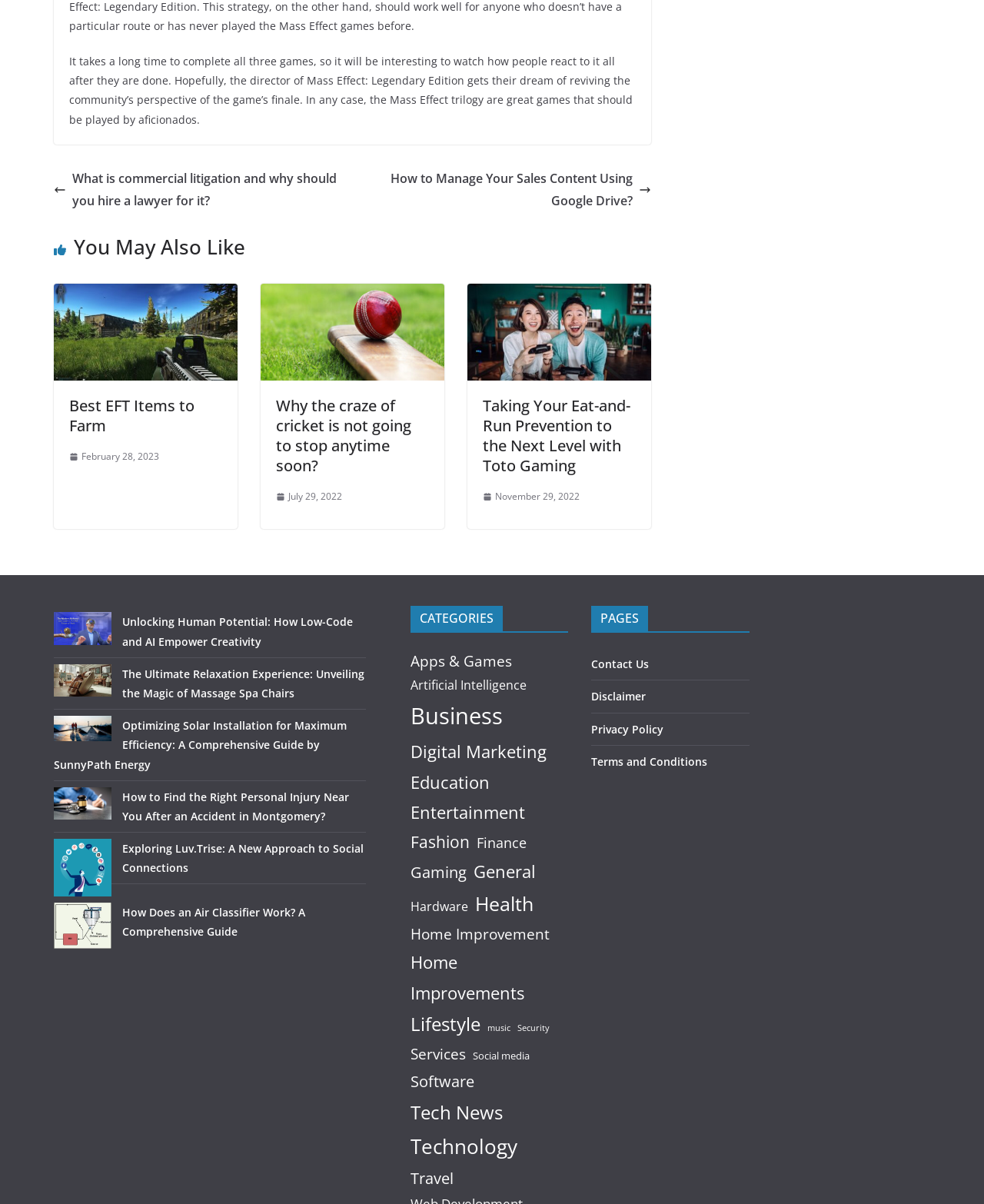How many items are in the 'Business' category?
Please provide a detailed and comprehensive answer to the question.

I found the link 'Business' under the 'CATEGORIES' heading, and it has 1,168 items.